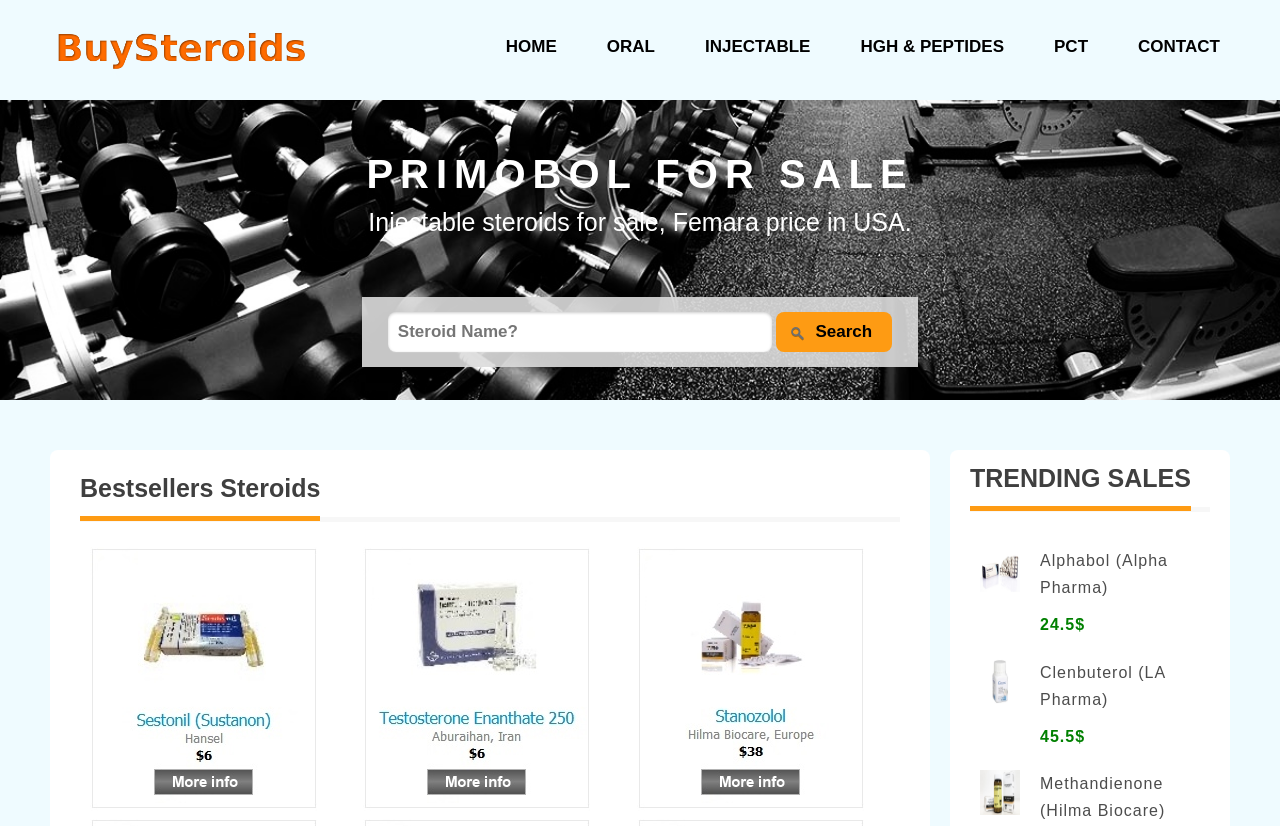What is the price of Clenbuterol (LA Pharma)?
Answer with a single word or phrase, using the screenshot for reference.

45.5$